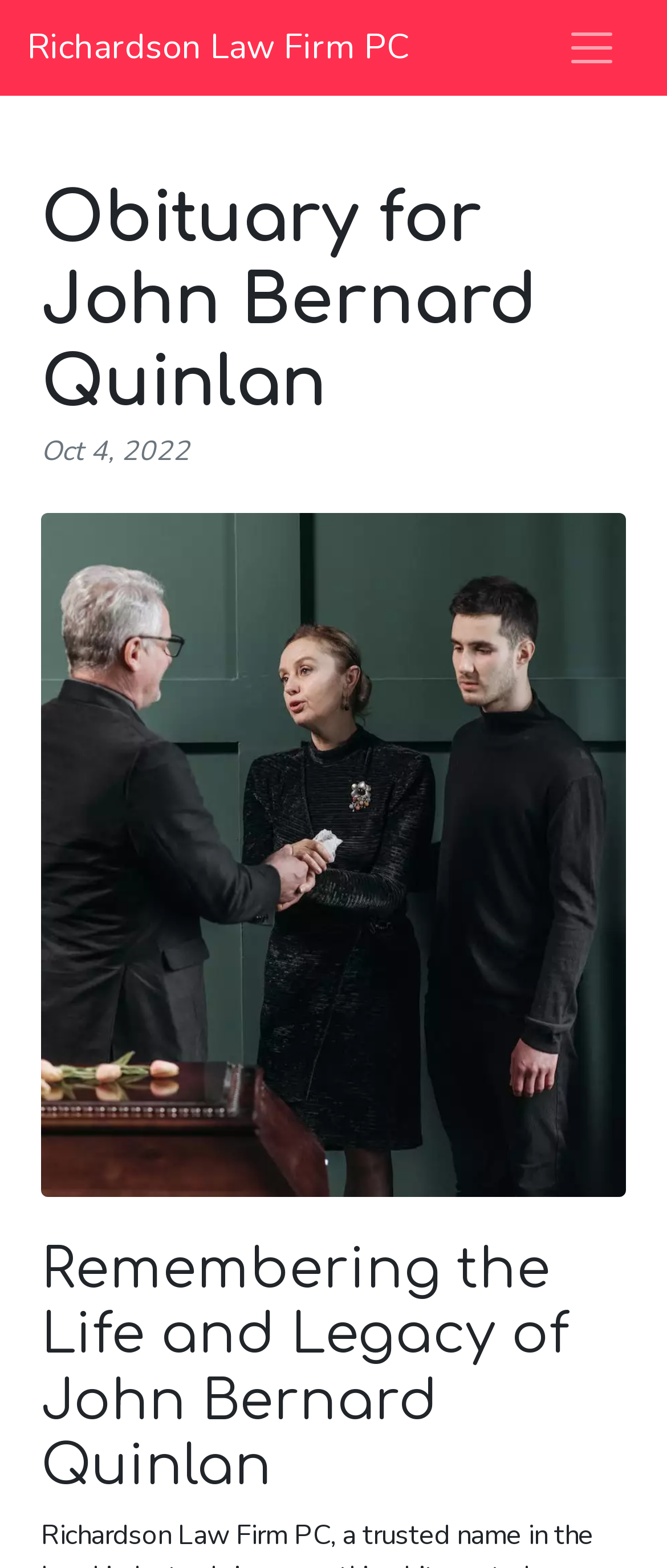What is the name of the law firm associated with this obituary?
Provide a detailed and well-explained answer to the question.

The link 'Richardson Law Firm PC' is located at the top of the webpage, suggesting that it is the law firm associated with the obituary.